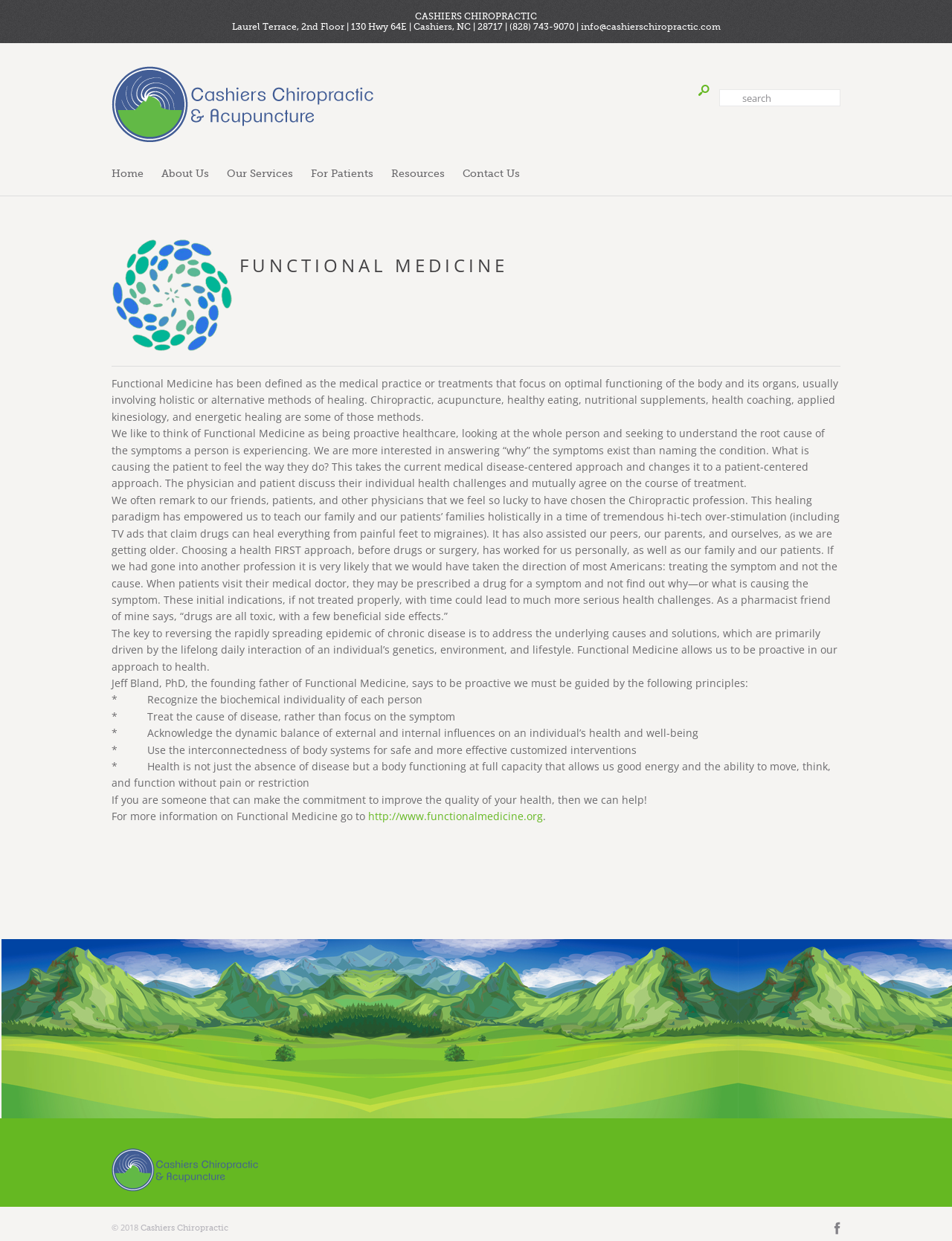Bounding box coordinates must be specified in the format (top-left x, top-left y, bottom-right x, bottom-right y). All values should be floating point numbers between 0 and 1. What are the bounding box coordinates of the UI element described as: alt="logo"

[0.117, 0.079, 0.392, 0.088]